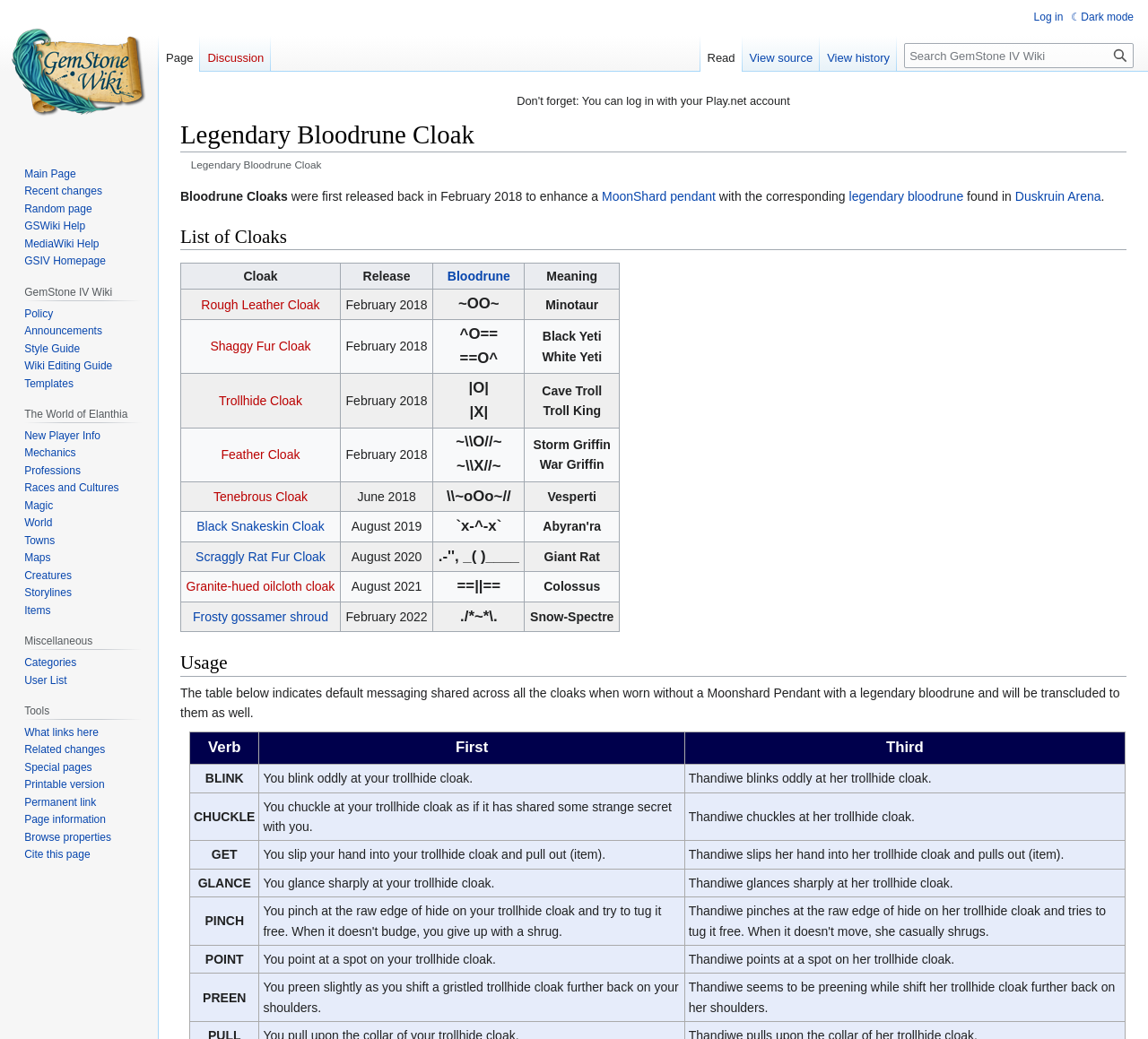Reply to the question with a single word or phrase:
What is the release date of the Rough Leather Cloak?

February 2018